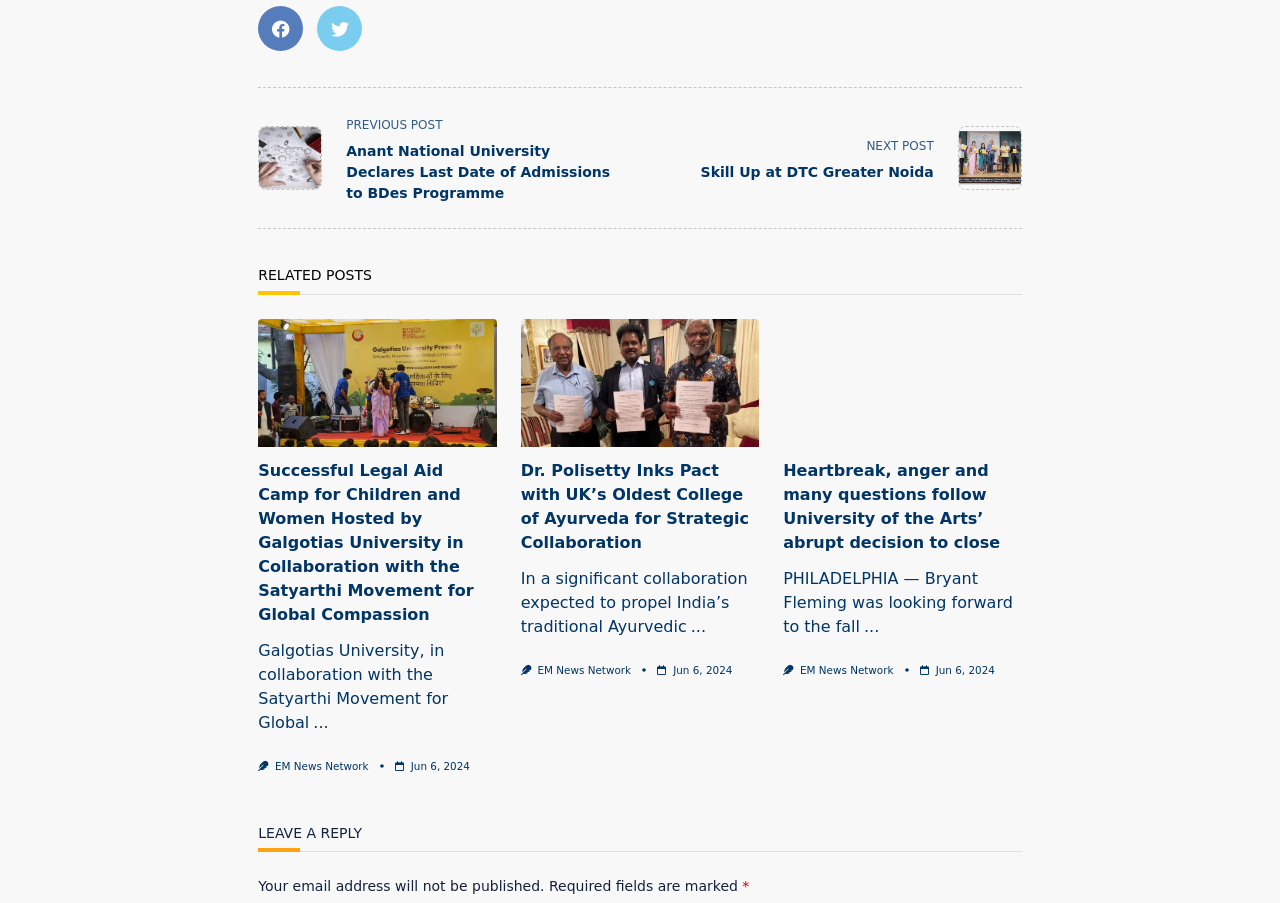What is the title of the first related post?
From the screenshot, supply a one-word or short-phrase answer.

Anant National University Declares Last Date of Admissions to BDes Programme